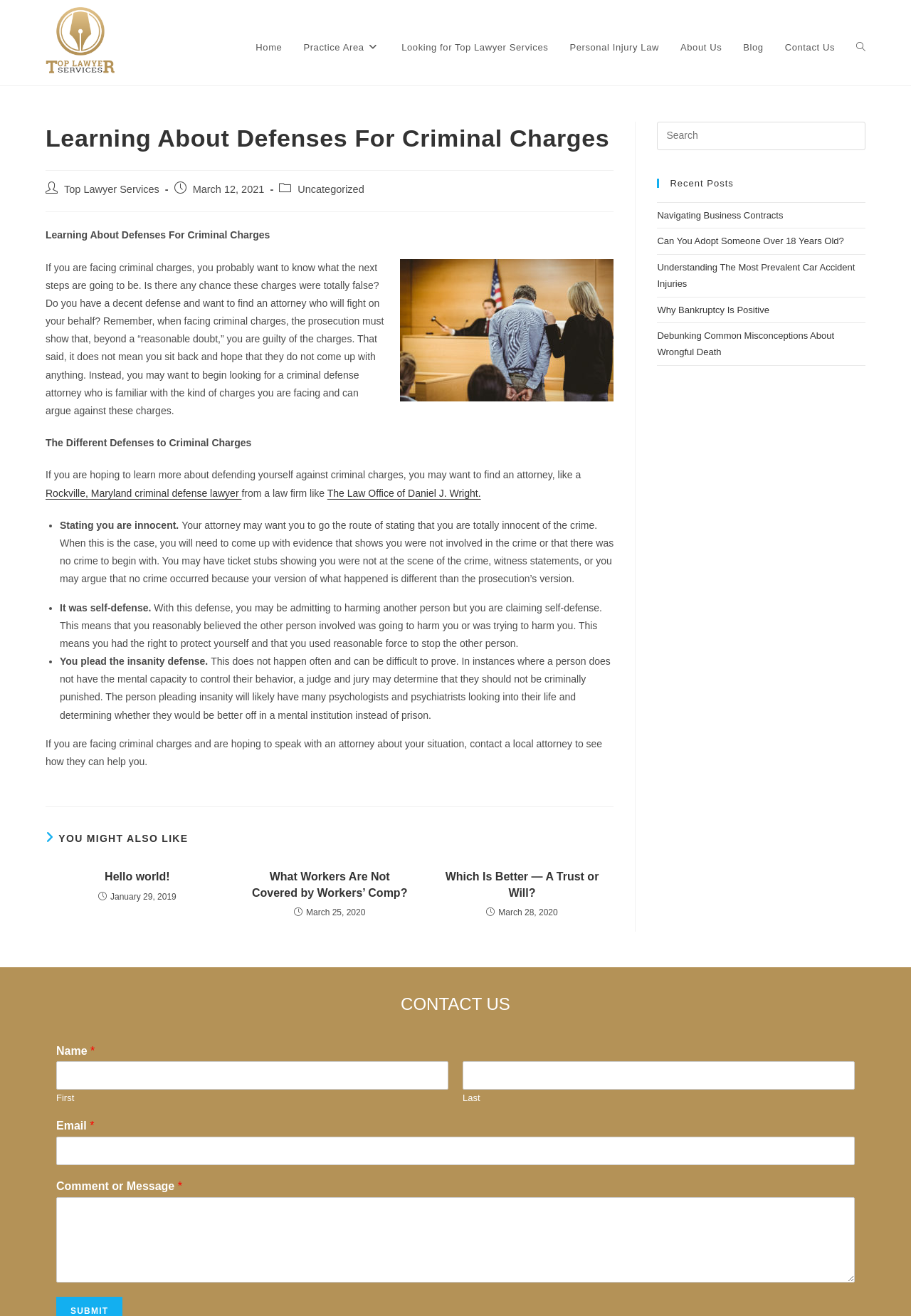Show the bounding box coordinates of the region that should be clicked to follow the instruction: "Click the 'Previous' link."

None